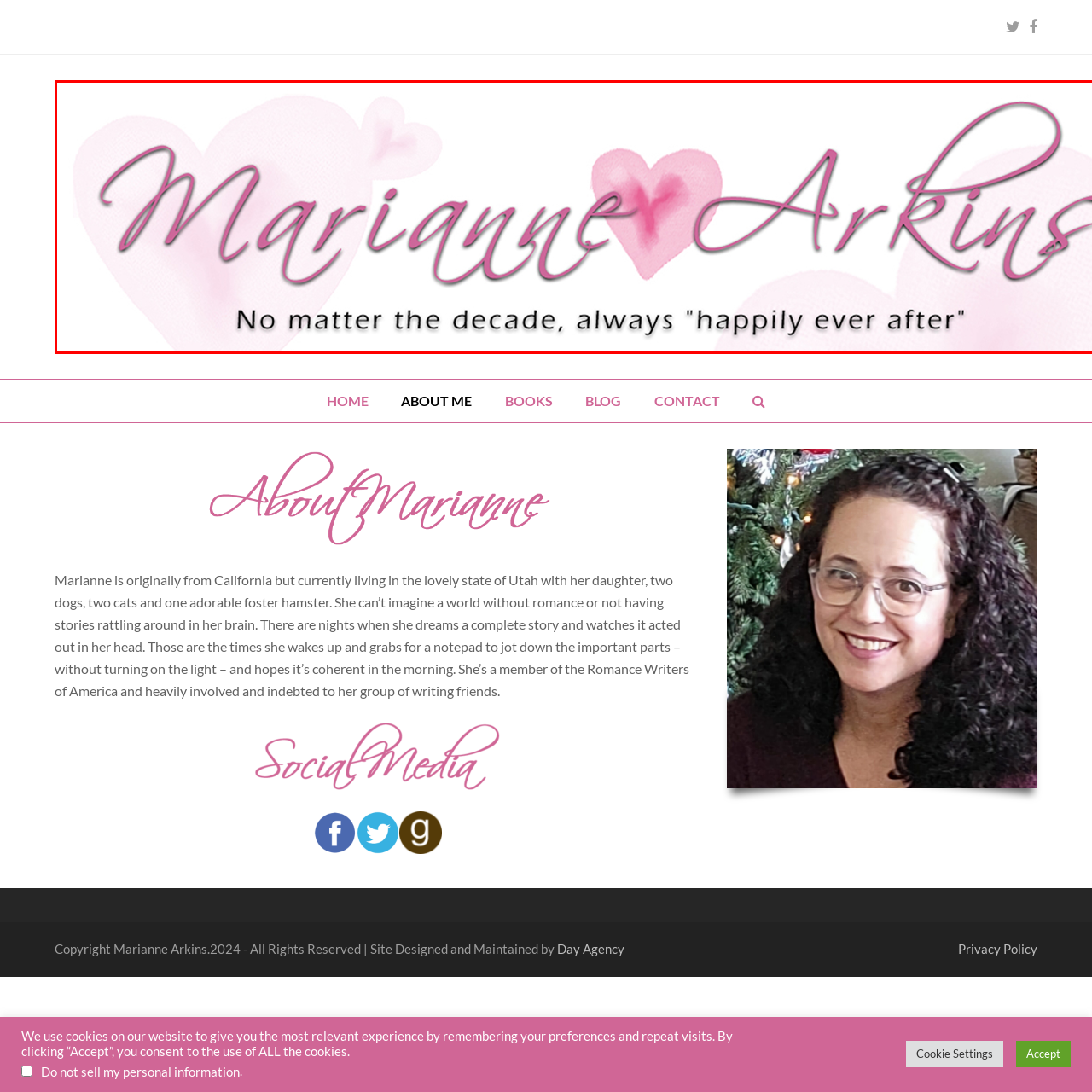Refer to the image enclosed in the red bounding box, then answer the following question in a single word or phrase: What is the dominant color scheme of the design?

Light pastel colors